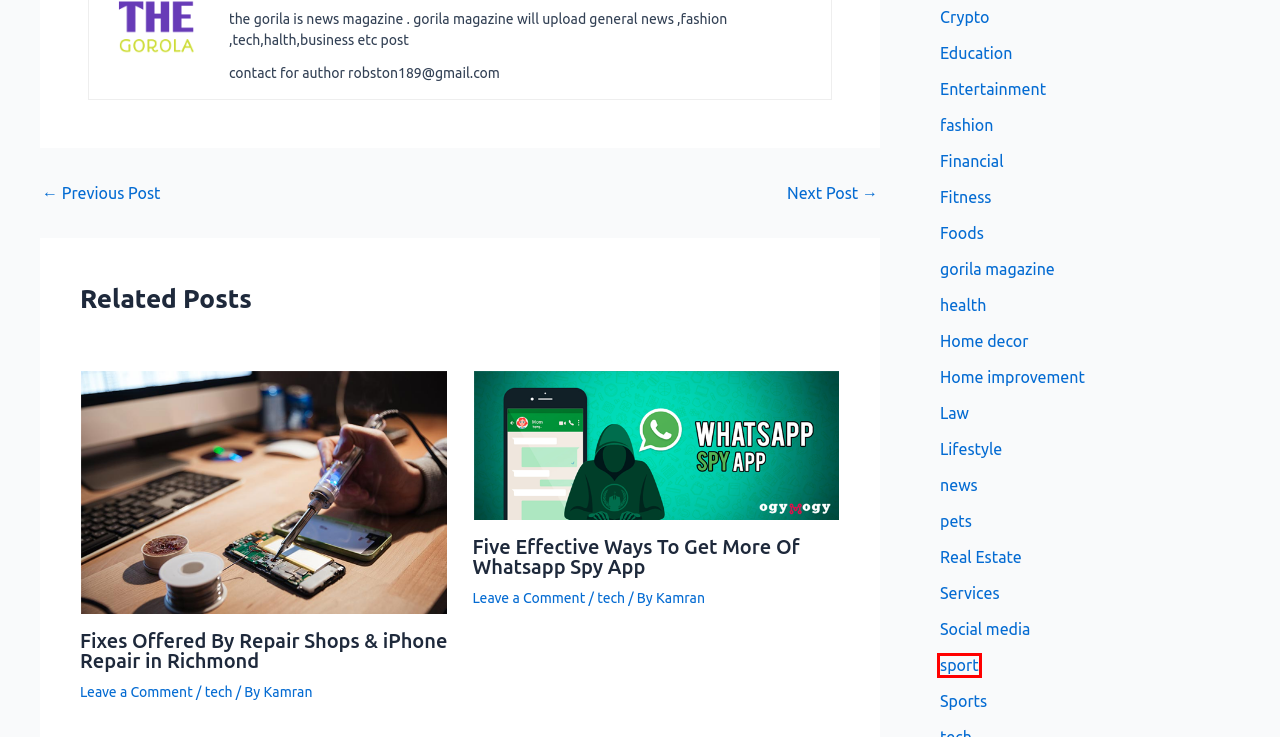Review the webpage screenshot provided, noting the red bounding box around a UI element. Choose the description that best matches the new webpage after clicking the element within the bounding box. The following are the options:
A. health - The Gorila
B. Social media - The Gorila
C. gorila magazine - The Gorila
D. pets - The Gorila
E. Real Estate - The Gorila
F. sport - The Gorila
G. Sports - The Gorila
H. Crypto - The Gorila

F